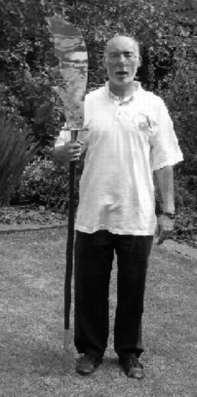What is the color of the man's shirt?
Can you provide a detailed and comprehensive answer to the question?

The man in the image is dressed in a white polo shirt, which is a casual and relaxed attire, contrasting with the formal and authoritative connotation of the Guan Dao he is holding.